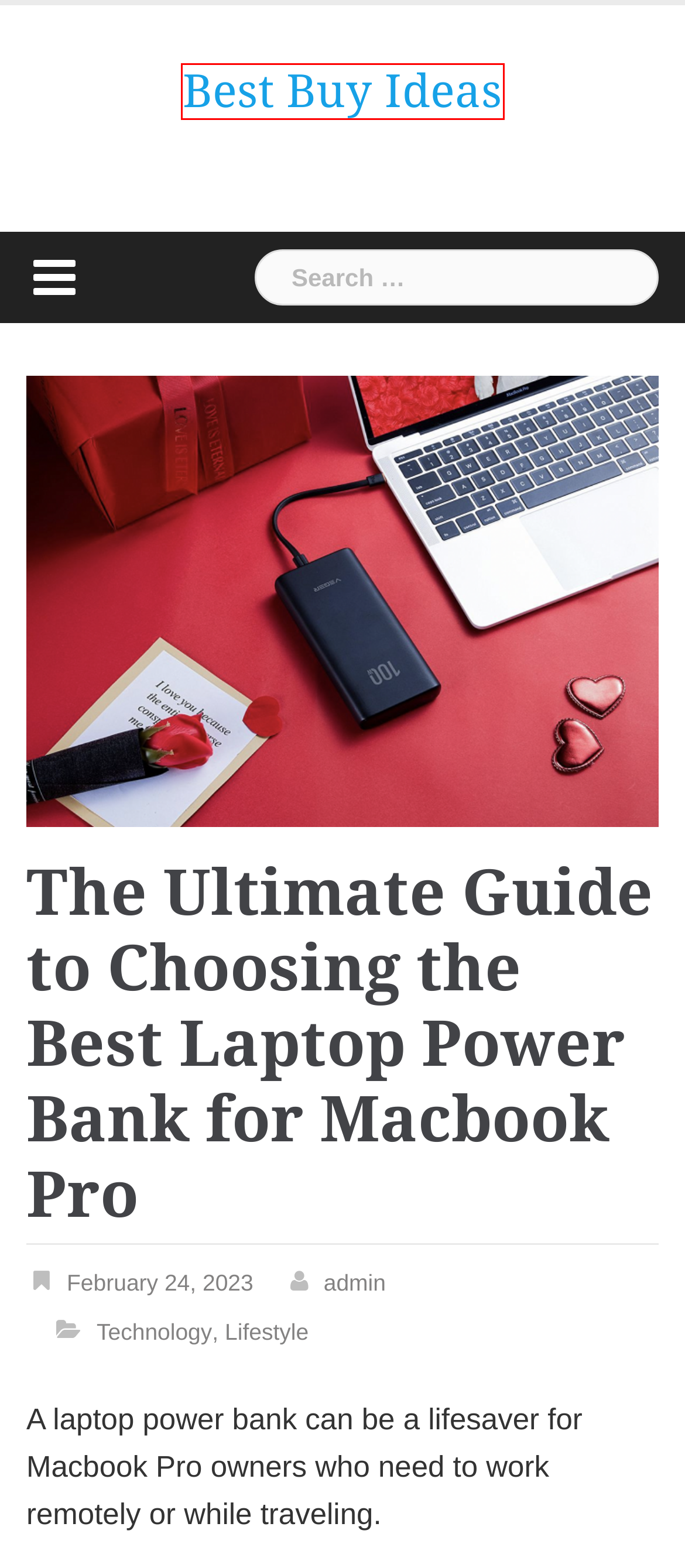You are provided with a screenshot of a webpage that has a red bounding box highlighting a UI element. Choose the most accurate webpage description that matches the new webpage after clicking the highlighted element. Here are your choices:
A. Lifestyle - Best Buy Ideas
B. Health & Fitness - Best Buy Ideas
C. admin - Best Buy Ideas
D. Technology - Best Buy Ideas
E. Write & Share your Knowledge in the world | Bestbuyideas.com
F. Insurance - Best Buy Ideas
G. How To Play Slots And Win Big – Learn To Play Online Slots
H. 7 BEST Places To Visit in Prague - Best Buy Ideas

E